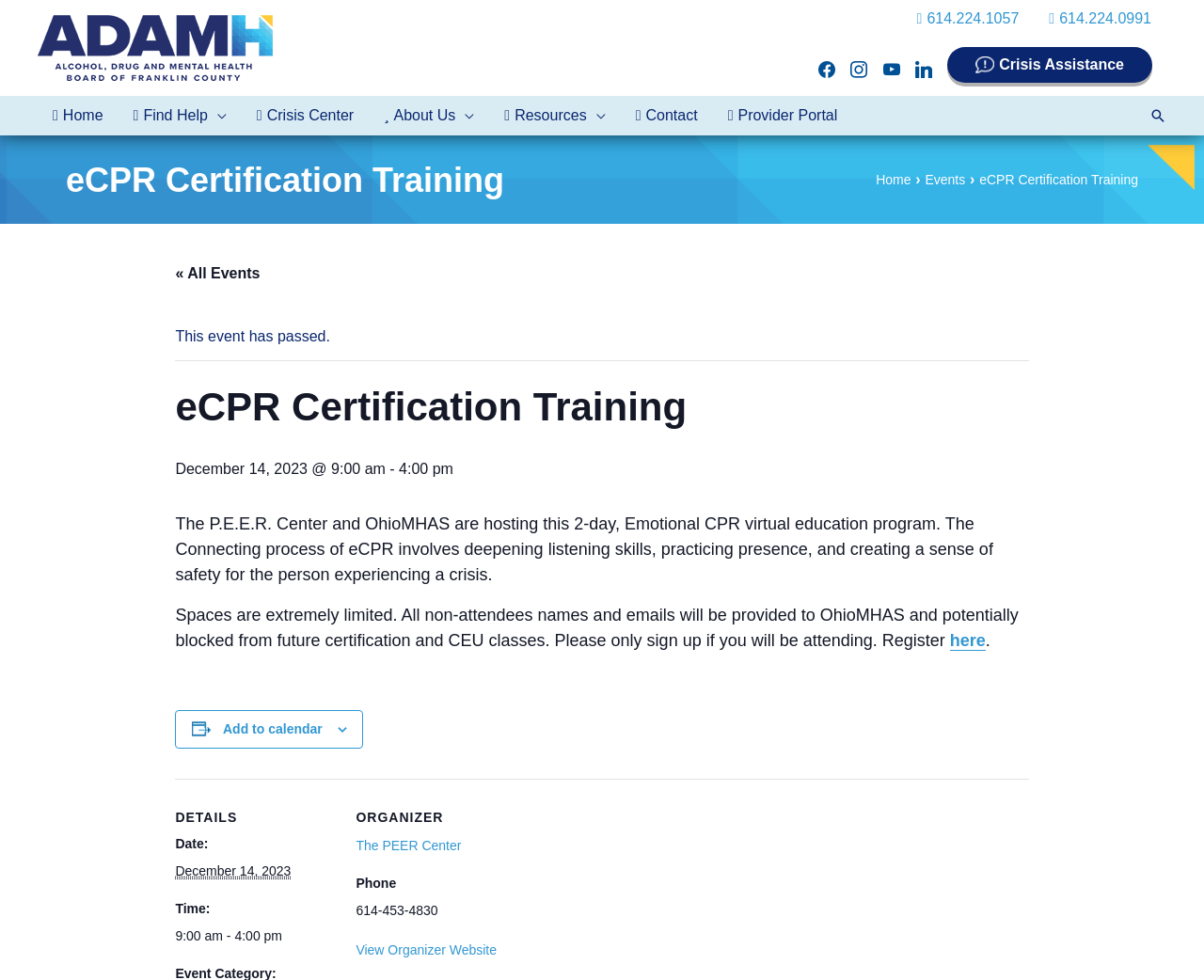Pinpoint the bounding box coordinates of the area that should be clicked to complete the following instruction: "Click the 'Home' link". The coordinates must be given as four float numbers between 0 and 1, i.e., [left, top, right, bottom].

[0.031, 0.098, 0.098, 0.138]